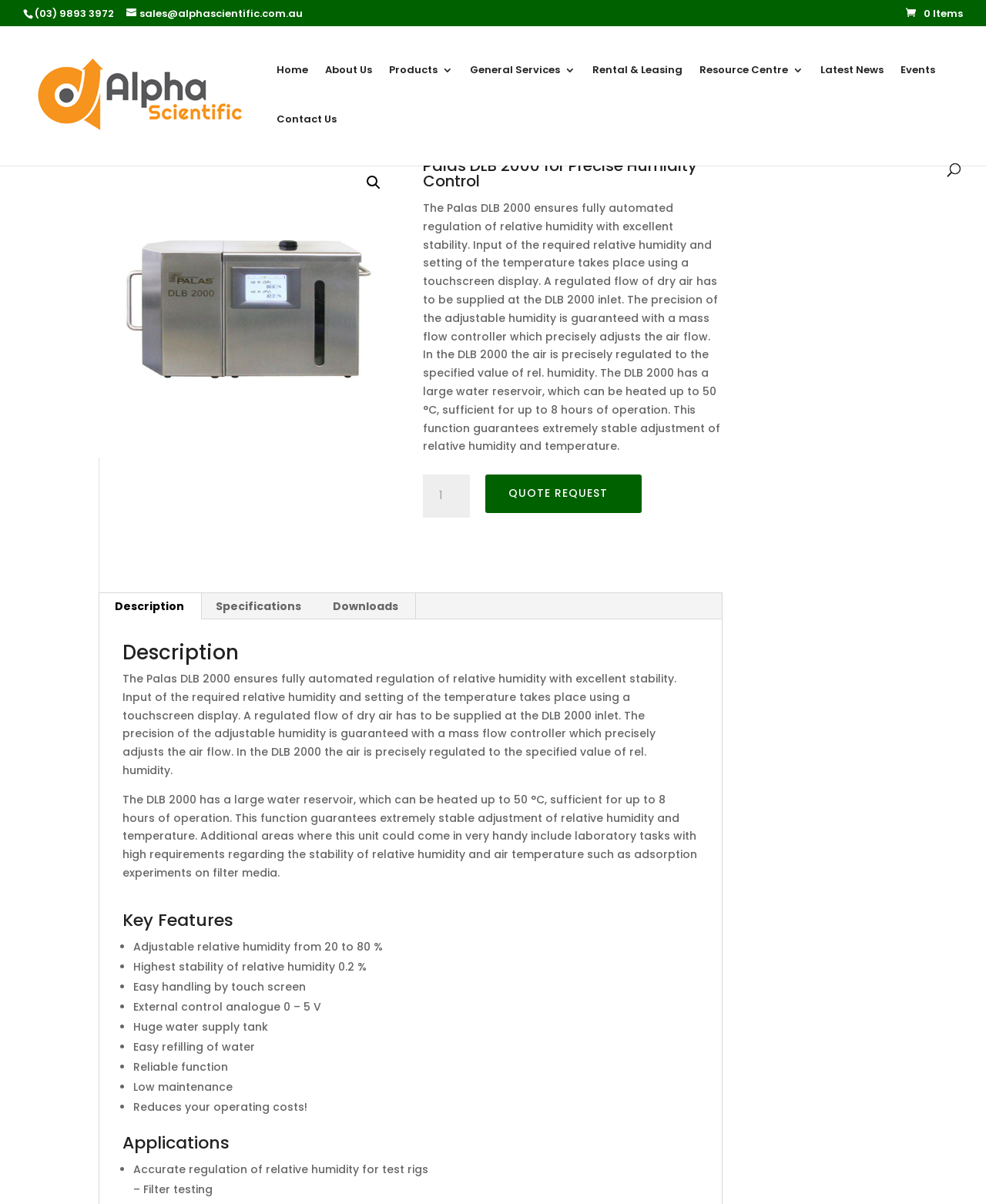Please locate the clickable area by providing the bounding box coordinates to follow this instruction: "View the 'Specifications' tab".

[0.202, 0.493, 0.323, 0.514]